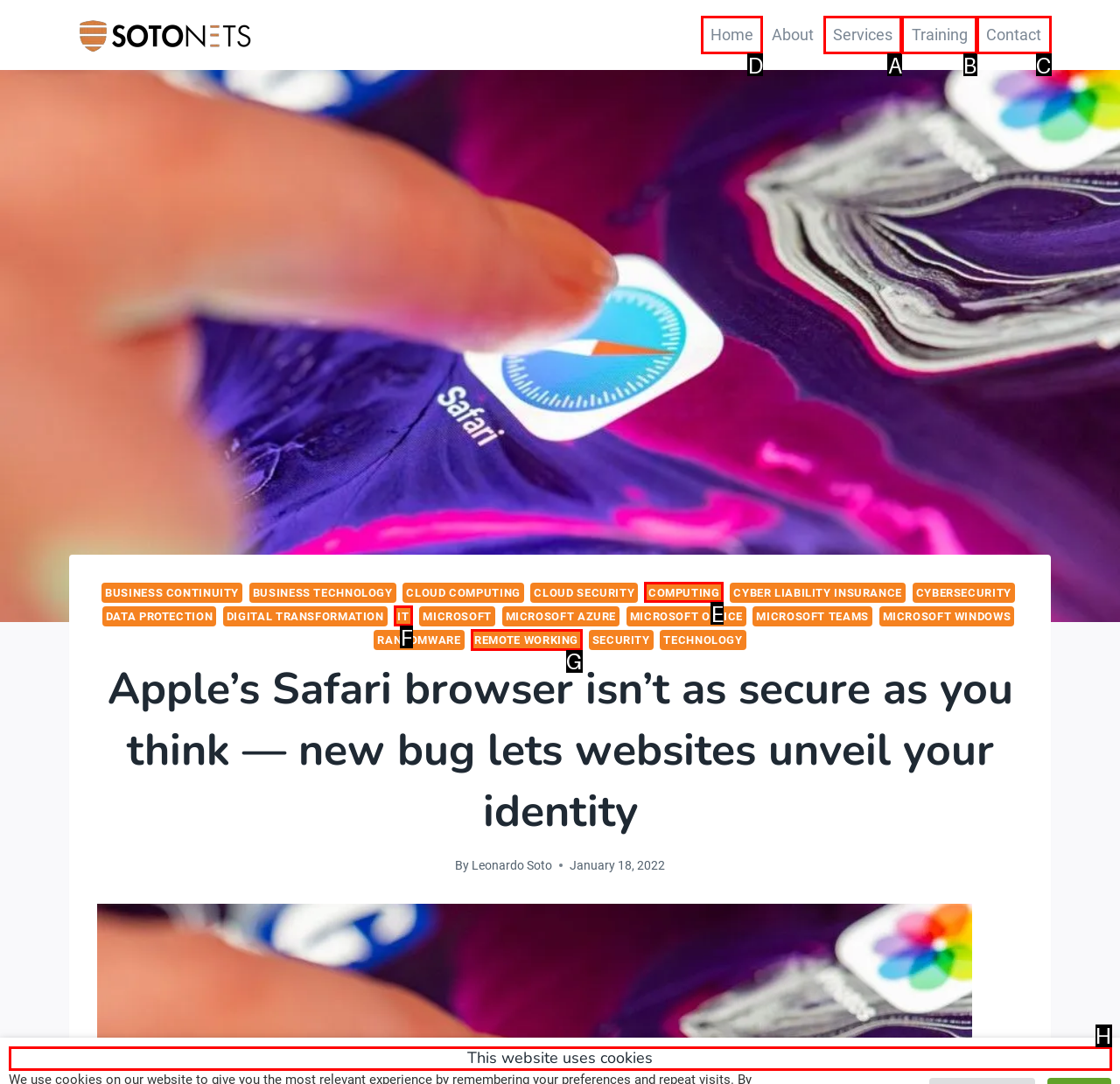Choose the HTML element you need to click to achieve the following task: Go to the Home page
Respond with the letter of the selected option from the given choices directly.

D